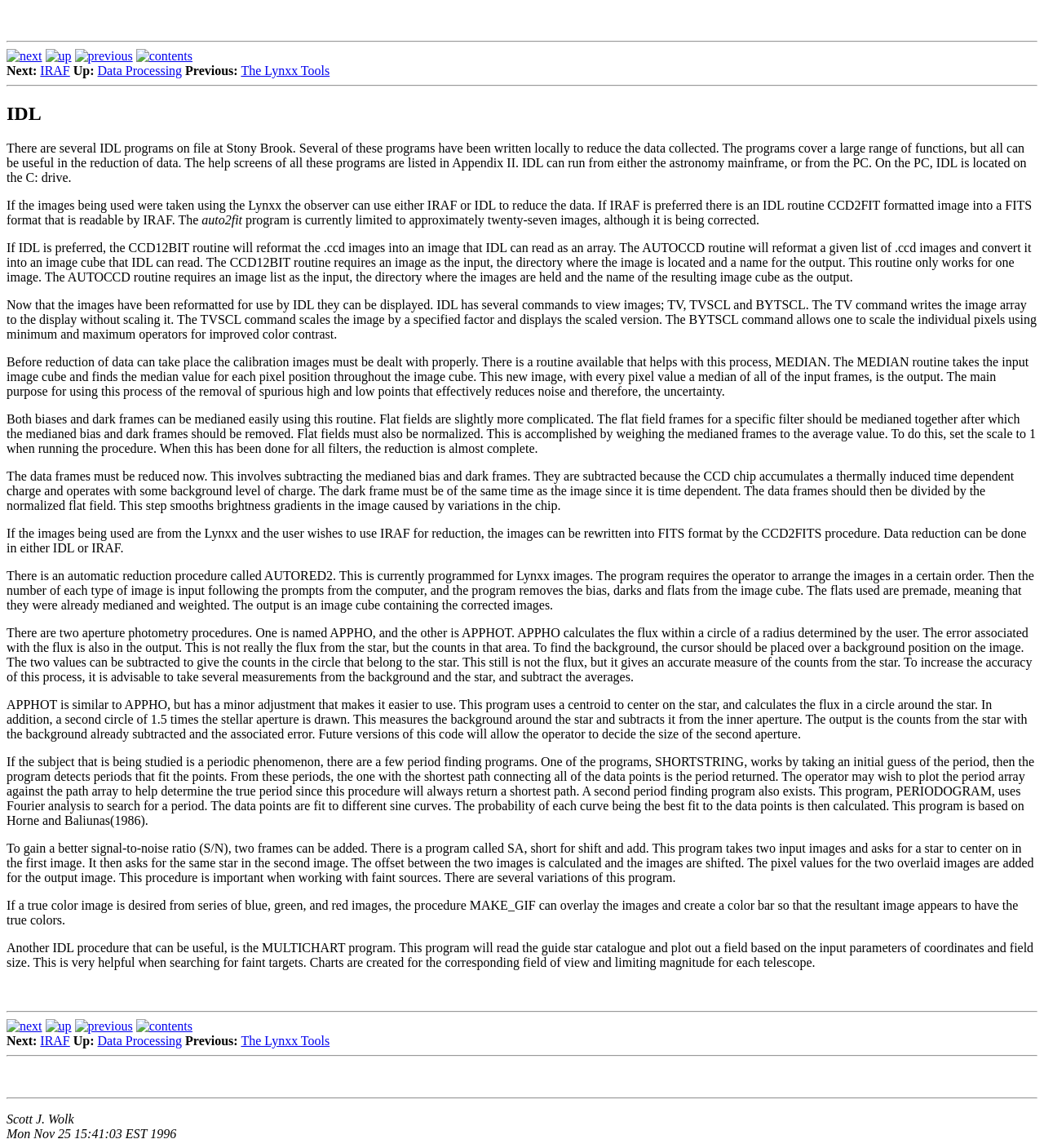Please specify the bounding box coordinates of the clickable region to carry out the following instruction: "view contents". The coordinates should be four float numbers between 0 and 1, in the format [left, top, right, bottom].

[0.13, 0.043, 0.184, 0.055]